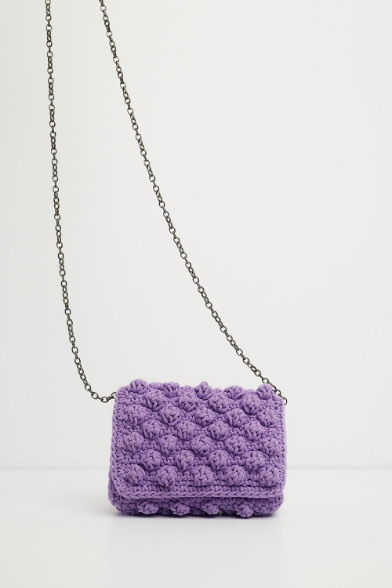Provide a comprehensive description of the image.

The image showcases a stylish clutch bag designed in a vibrant lilac color, characterized by its unique "bubbles" texture. This hand-knitted accessory blends a contemporary aesthetic with a playful touch, making it an eye-catching addition to any outfit. The bag features a removable chain strap, allowing for versatile carrying options—either as a chic shoulder bag or a clutch. Its dimensions of 16x11cm make it compact yet practical, perfect for carrying essentials on a night out or a special occasion. Handcrafted from high-quality yarn, this bag exemplifies both trendiness and craftsmanship, appealing to fashion enthusiasts who appreciate unique, handmade pieces.